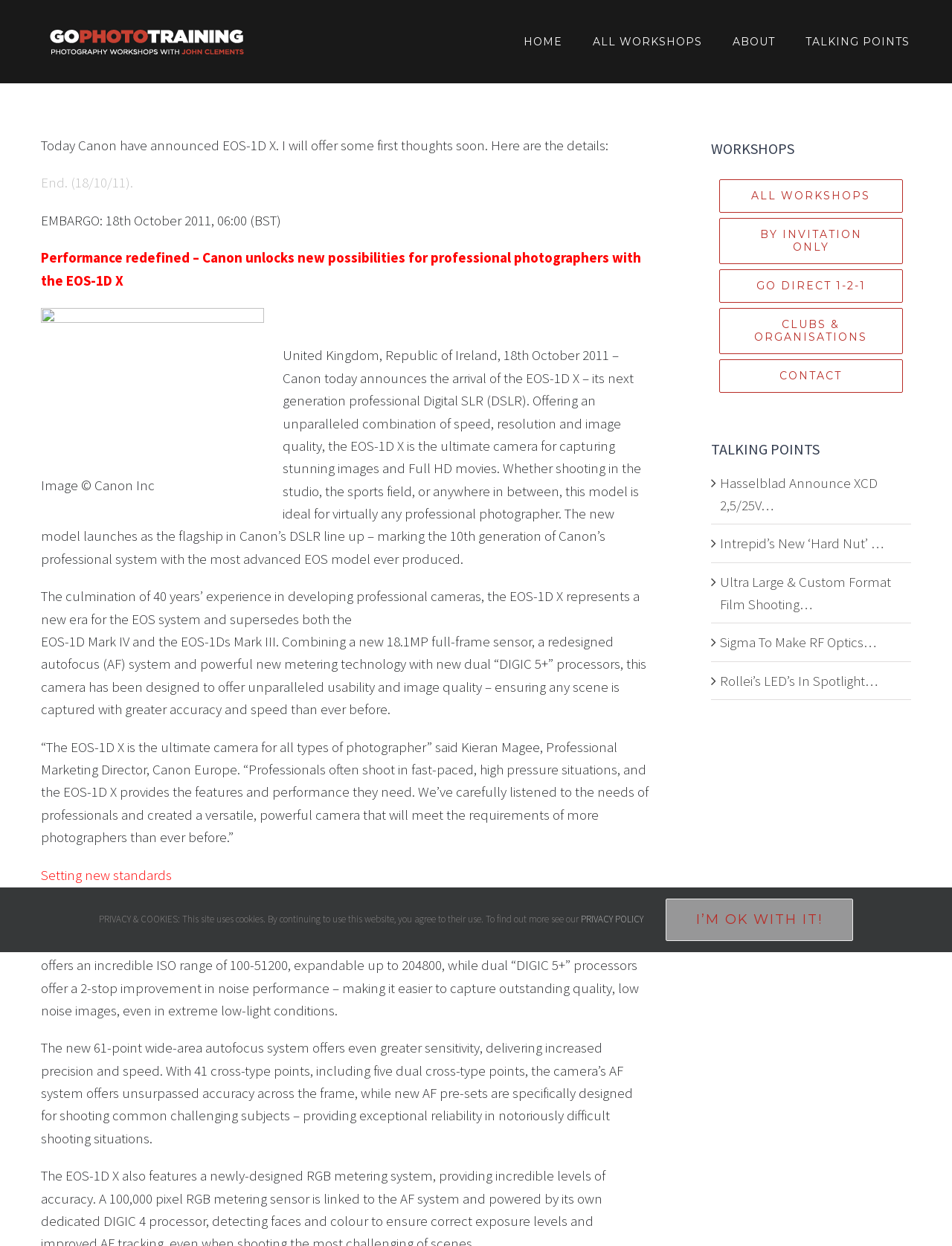Locate the bounding box coordinates of the element you need to click to accomplish the task described by this instruction: "Click the 'ALL WORKSHOPS' link".

[0.623, 0.0, 0.738, 0.067]